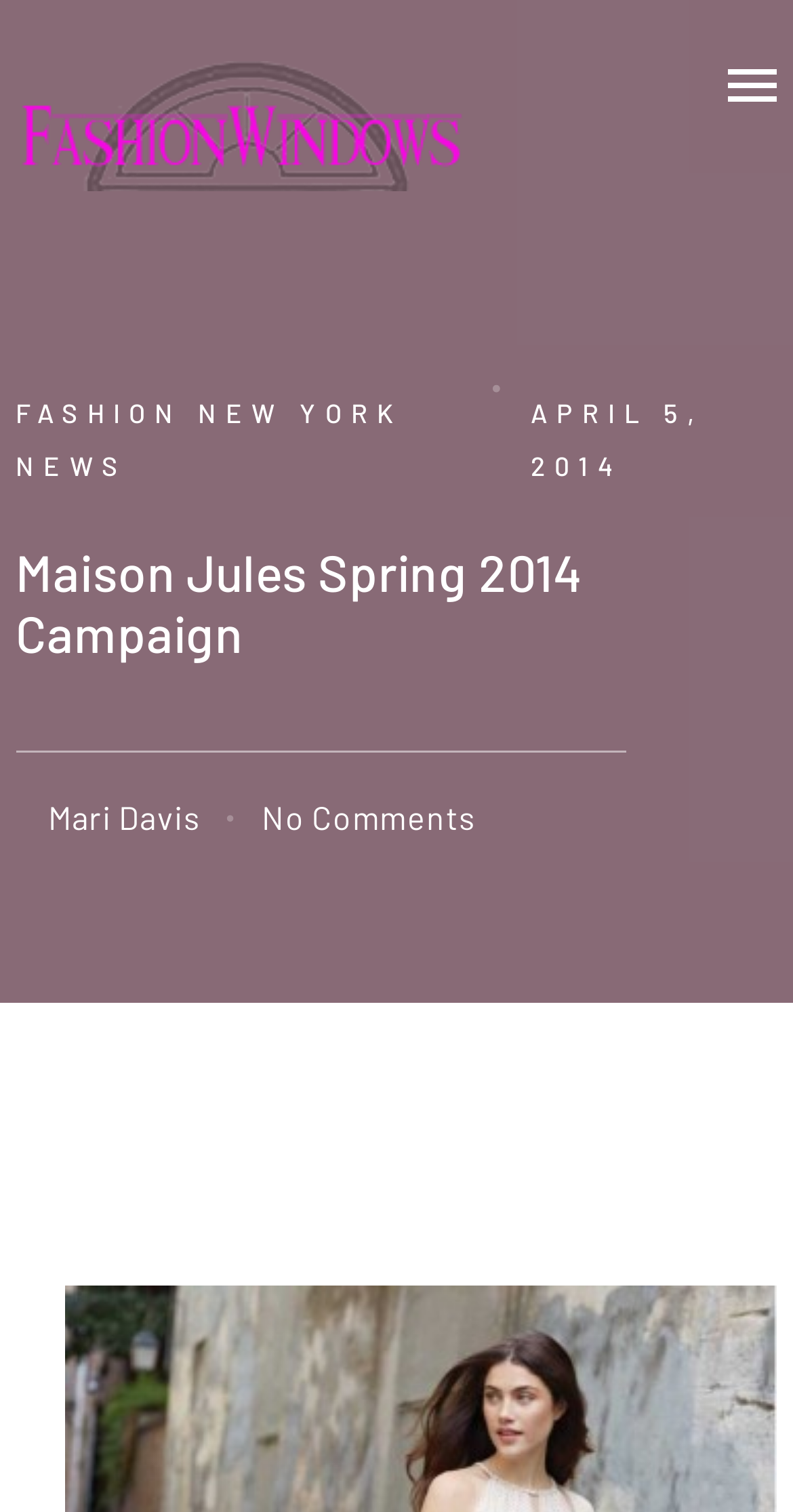Please identify the bounding box coordinates of the clickable region that I should interact with to perform the following instruction: "view Maison Jules Spring 2014 Campaign". The coordinates should be expressed as four float numbers between 0 and 1, i.e., [left, top, right, bottom].

[0.02, 0.358, 0.98, 0.439]